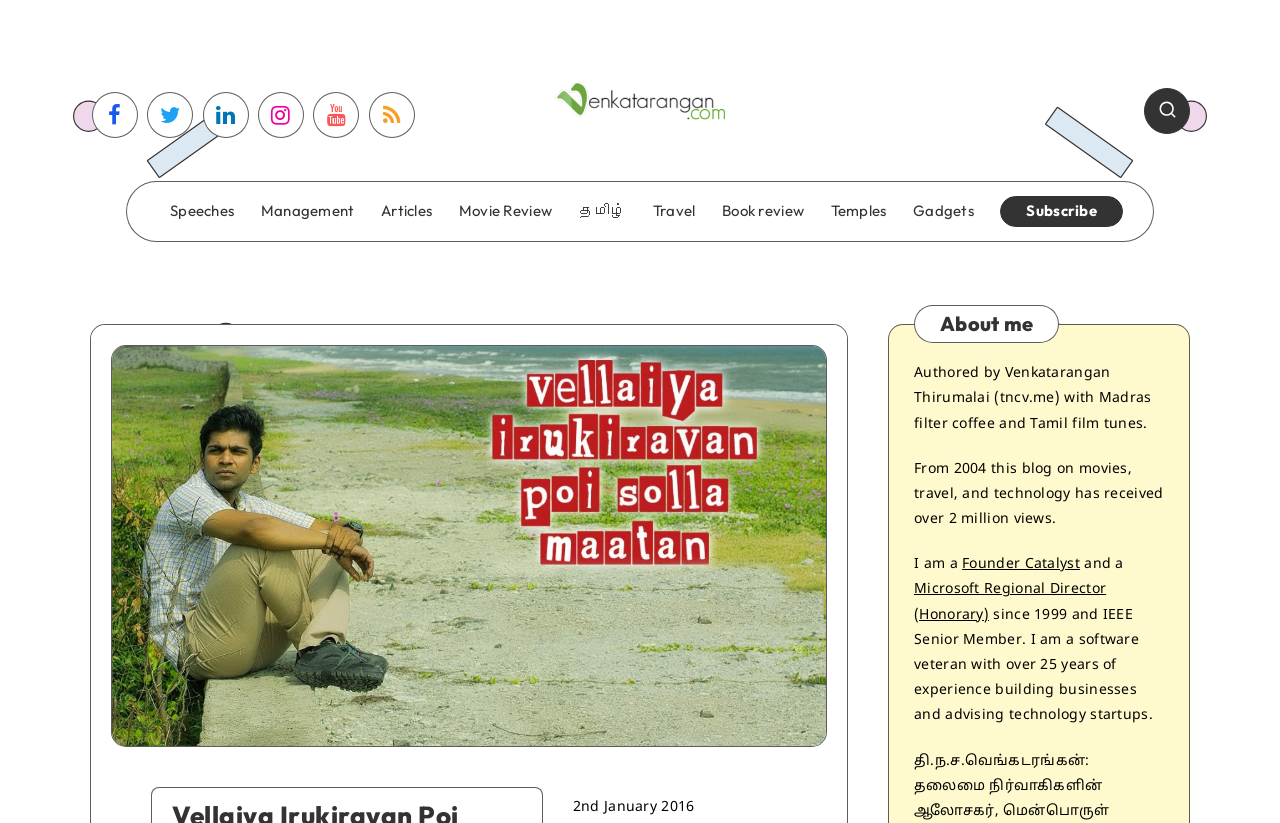Offer a detailed account of what is visible on the webpage.

The webpage is about Venkatarangan's blog, specifically a movie review of "Vellaiya Irukiravan Poi Solla Maatan" (2015). At the top, there is a link to "Venkatarangan blog" accompanied by an image, and a search link is located at the top right corner. Below the search link, there are several links to different categories, including "Speeches", "Management", "Articles", "Movie Review", and others, arranged horizontally.

On the left side, there are social media links to Facebook, Twitter, Linkedin, Instagram, Youtube, and RSS. Below these links, there is a time stamp indicating the date "2nd January 2016".

The main content of the page is about the author, Venkatarangan. There is a heading "About me" followed by a brief description of the author, including his background, experience, and achievements. The text mentions that the blog has received over 2 million views since 2004 and covers topics such as movies, travel, and technology. The author is described as a founder, Microsoft Regional Director, and IEEE Senior Member with over 25 years of experience in the software industry.